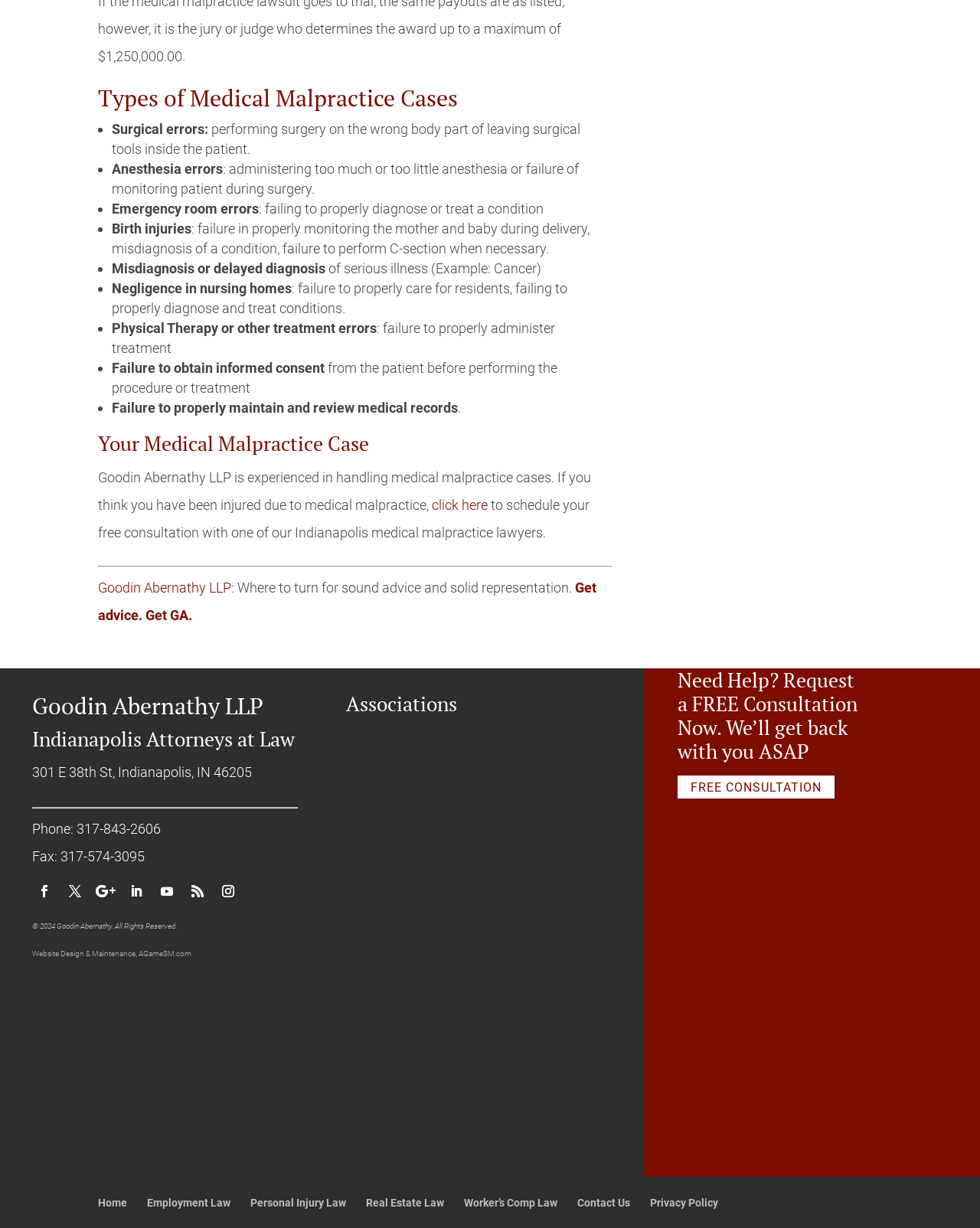What can you do if you think you have been injured due to medical malpractice?
From the image, respond using a single word or phrase.

Click here to schedule a free consultation